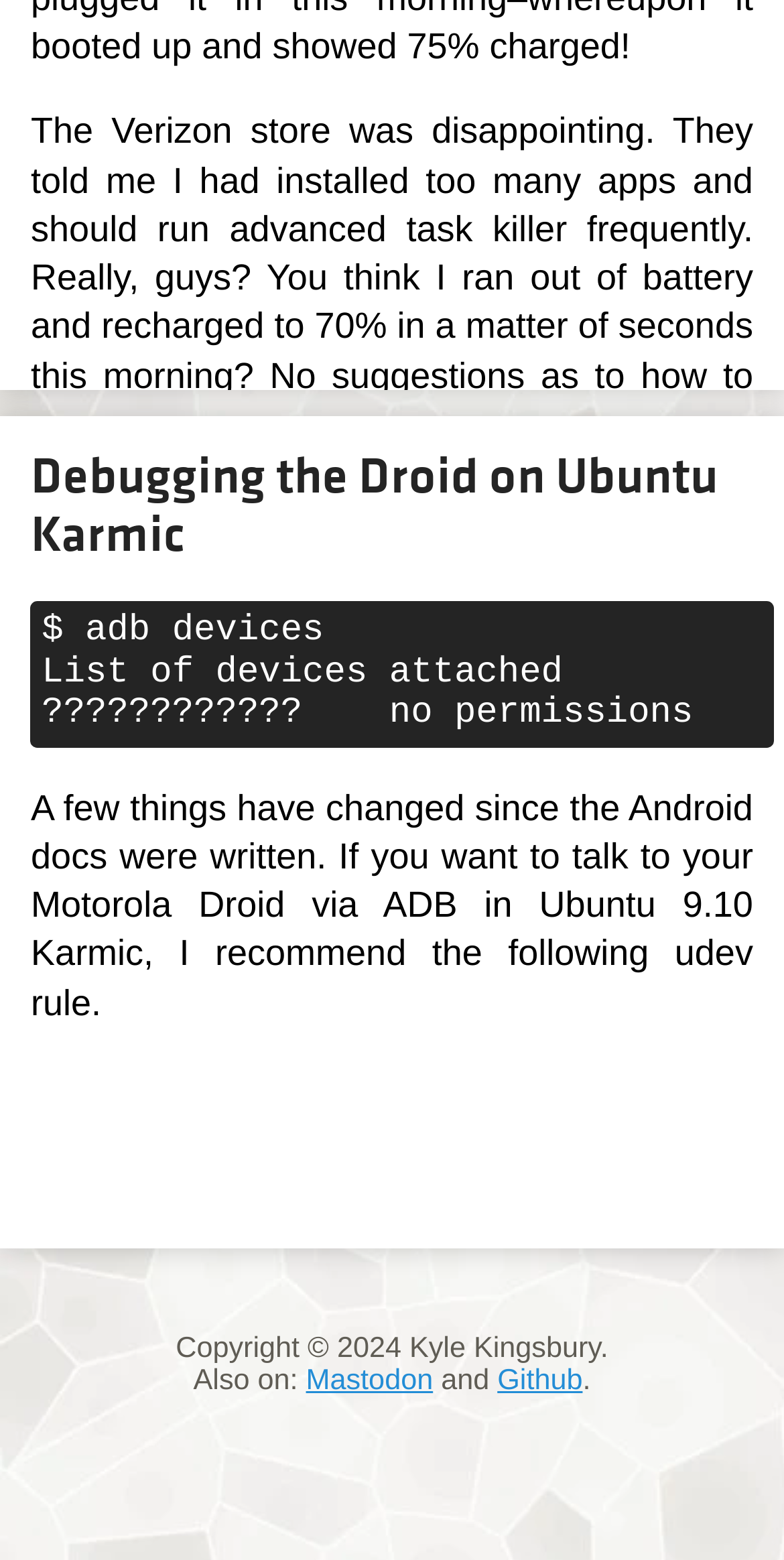Using the element description provided, determine the bounding box coordinates in the format (top-left x, top-left y, bottom-right x, bottom-right y). Ensure that all values are floating point numbers between 0 and 1. Element description: Mastodon

[0.39, 0.875, 0.552, 0.896]